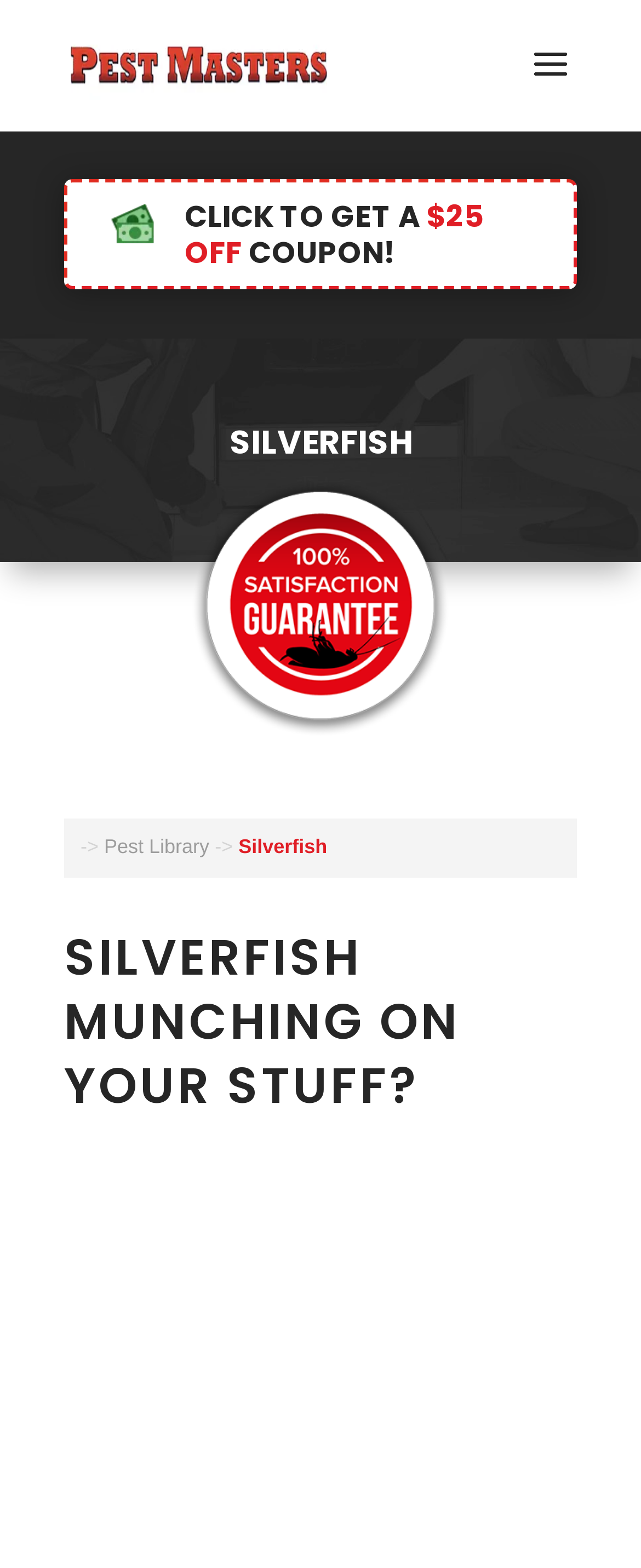Given the description "Silverfish", provide the bounding box coordinates of the corresponding UI element.

[0.372, 0.533, 0.51, 0.547]